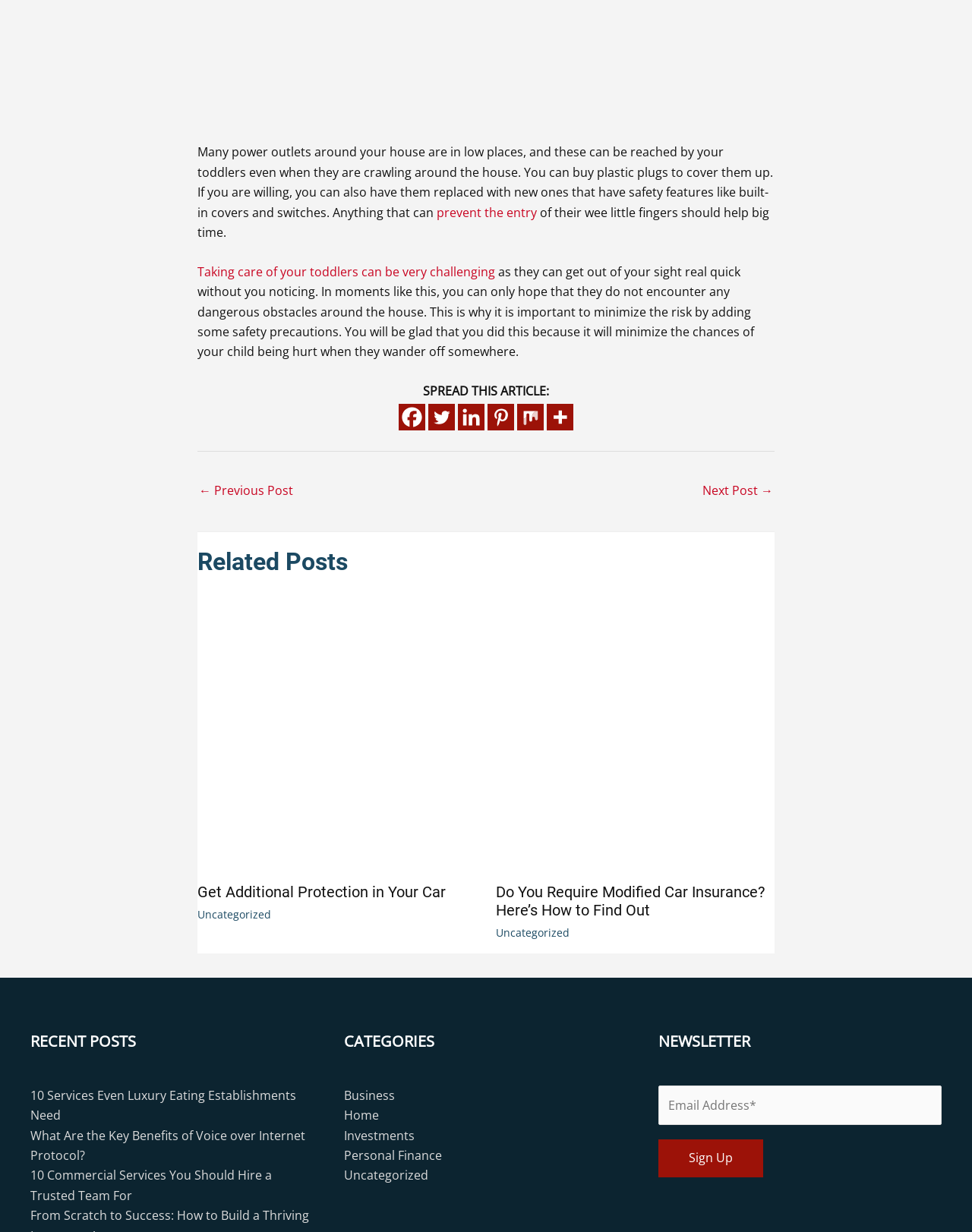Determine the bounding box coordinates of the target area to click to execute the following instruction: "Click on the Facebook link to share the article."

[0.41, 0.328, 0.438, 0.349]